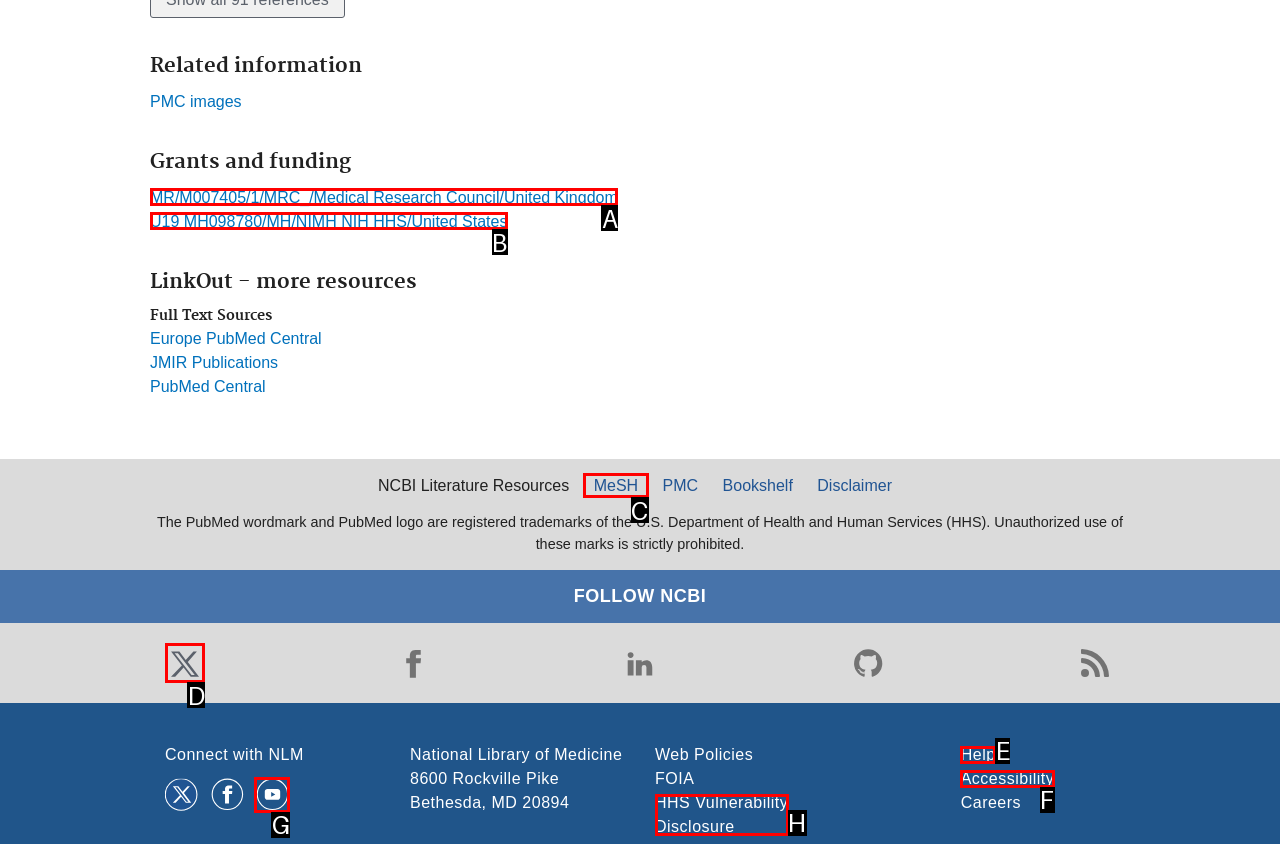Identify the correct UI element to click on to achieve the following task: Follow NCBI on Twitter Respond with the corresponding letter from the given choices.

D